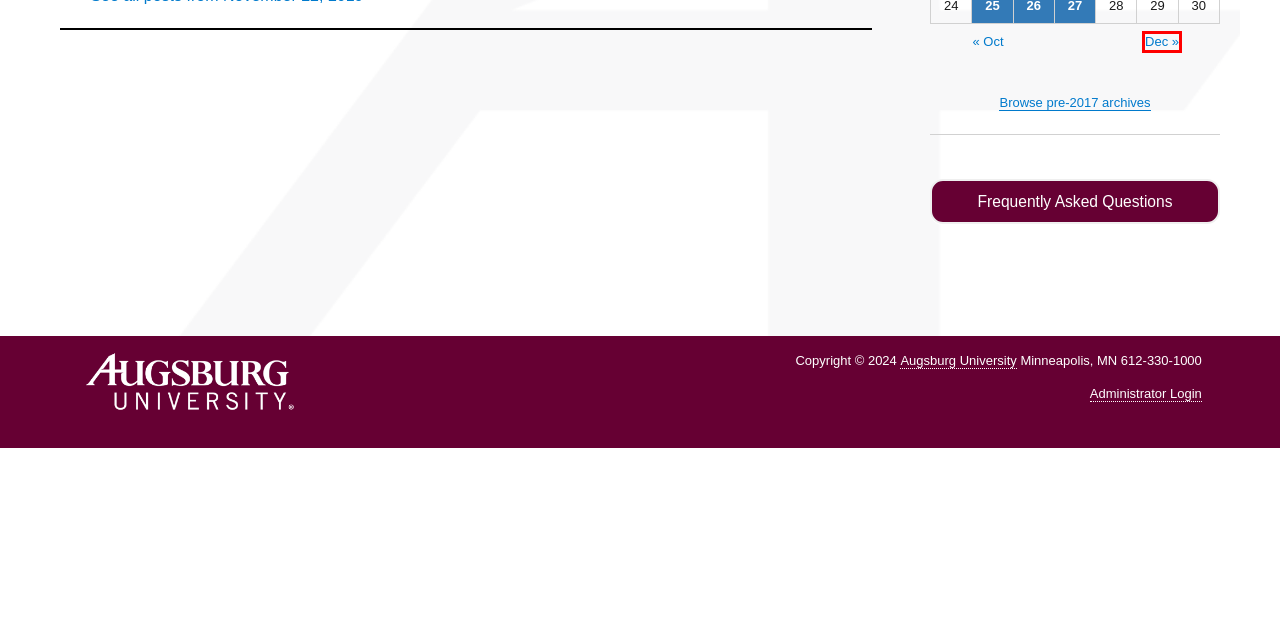You are looking at a screenshot of a webpage with a red bounding box around an element. Determine the best matching webpage description for the new webpage resulting from clicking the element in the red bounding box. Here are the descriptions:
A. Frequently Asked Questions – A-mail
B. November 13, 2019 – A-mail
C. December 2019 – A-mail
D. November 5, 2019 – A-mail
E. November 7, 2019 – A-mail
F. November 15, 2019 – A-mail
G. October 2019 – A-mail
H. Augsburg University | Minneapolis, MN

C